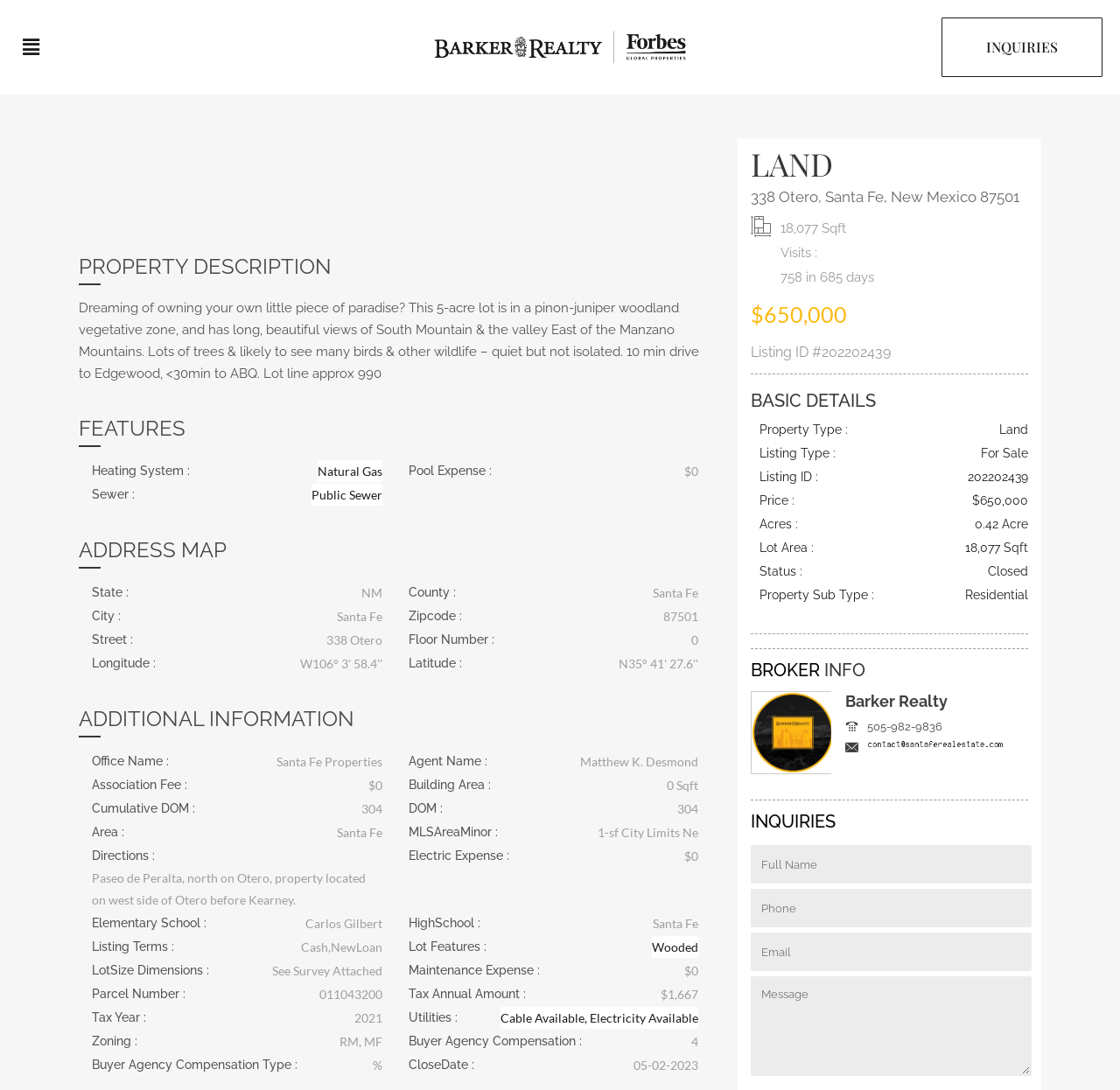Determine the bounding box coordinates of the element that should be clicked to execute the following command: "Share on Facebook".

None